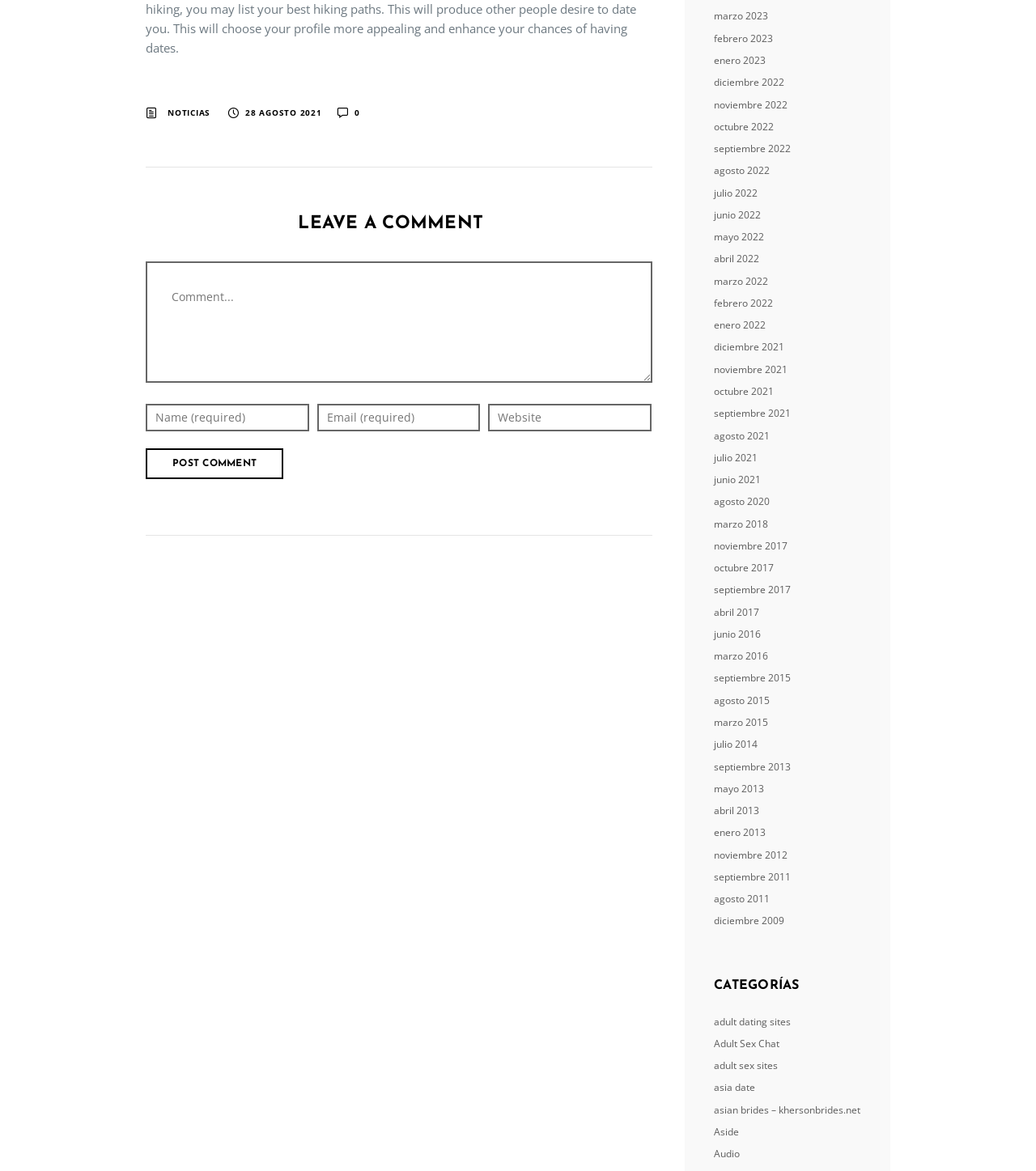Give a short answer using one word or phrase for the question:
What is the position of the 'LEAVE A COMMENT' heading?

Above the textboxes